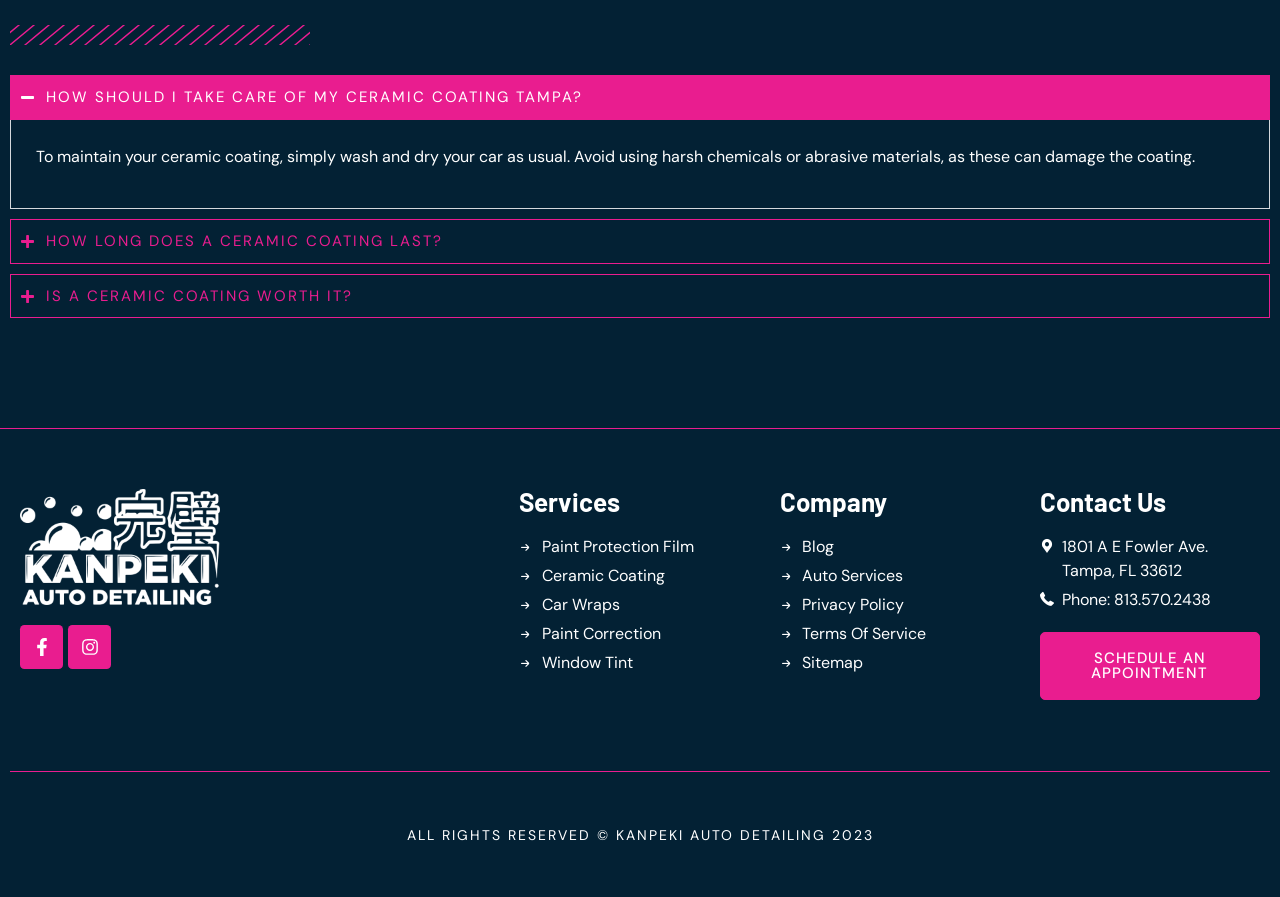Highlight the bounding box coordinates of the element that should be clicked to carry out the following instruction: "Click the 'SCHEDULE AN APPOINTMENT' button". The coordinates must be given as four float numbers ranging from 0 to 1, i.e., [left, top, right, bottom].

[0.812, 0.705, 0.984, 0.781]